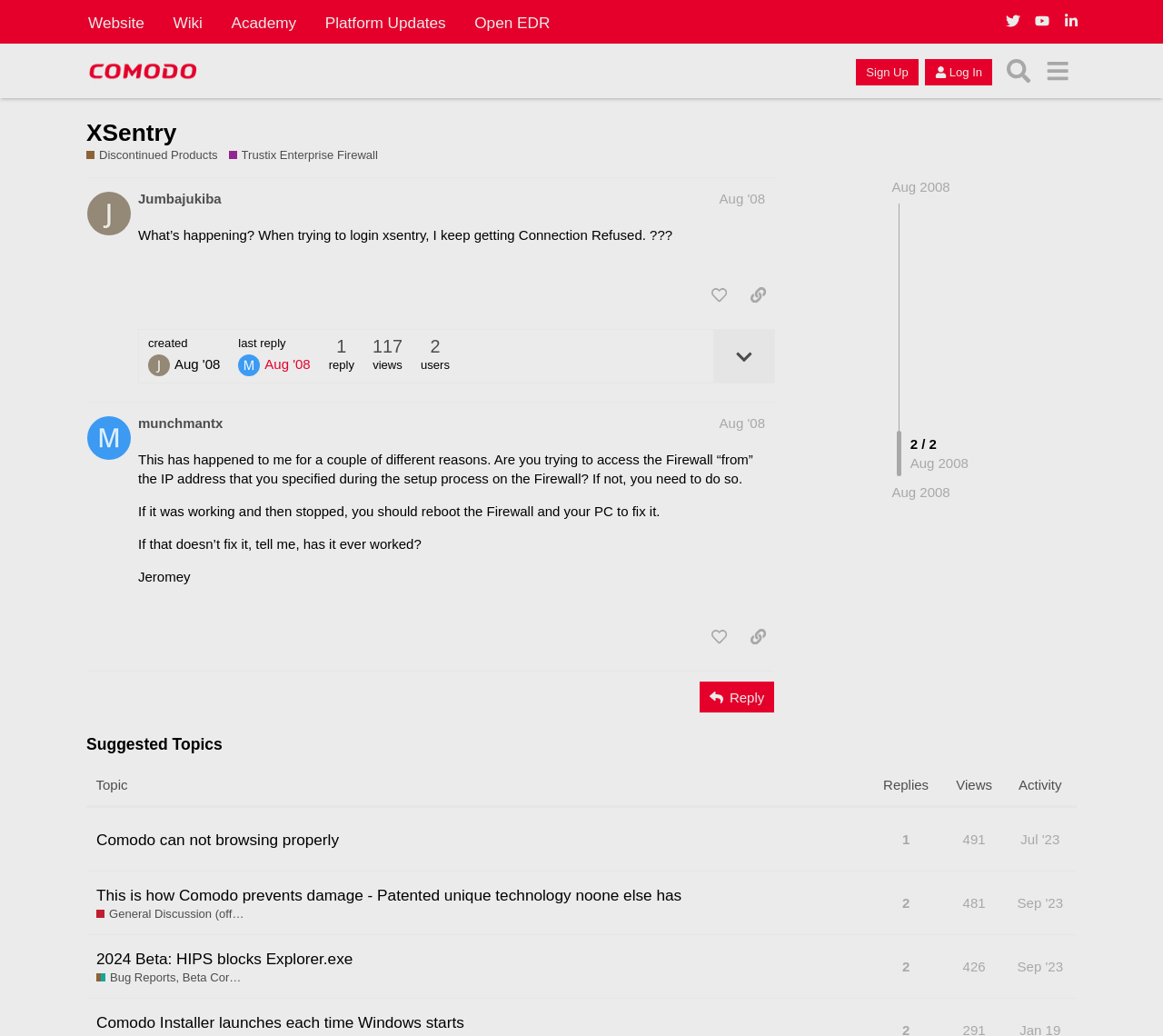Refer to the image and answer the question with as much detail as possible: What is the purpose of the 'Search' button?

I inferred the purpose of the 'Search' button by its location and context. The button is located in the header section of the webpage, and its purpose is likely to search the forum for specific topics or keywords.